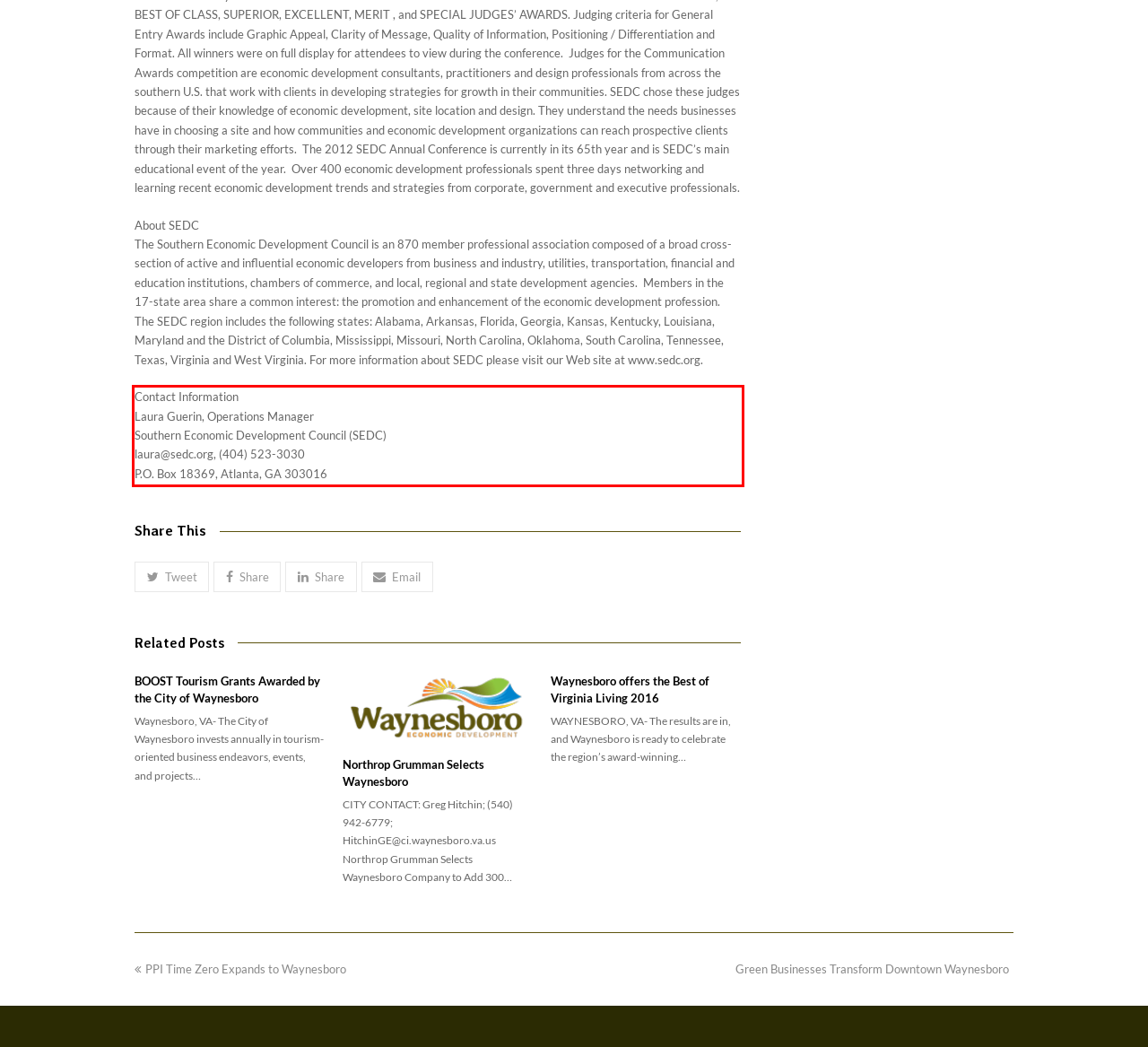Please identify the text within the red rectangular bounding box in the provided webpage screenshot.

Contact Information Laura Guerin, Operations Manager Southern Economic Development Council (SEDC) laura@sedc.org, (404) 523-3030 P.O. Box 18369, Atlanta, GA 303016